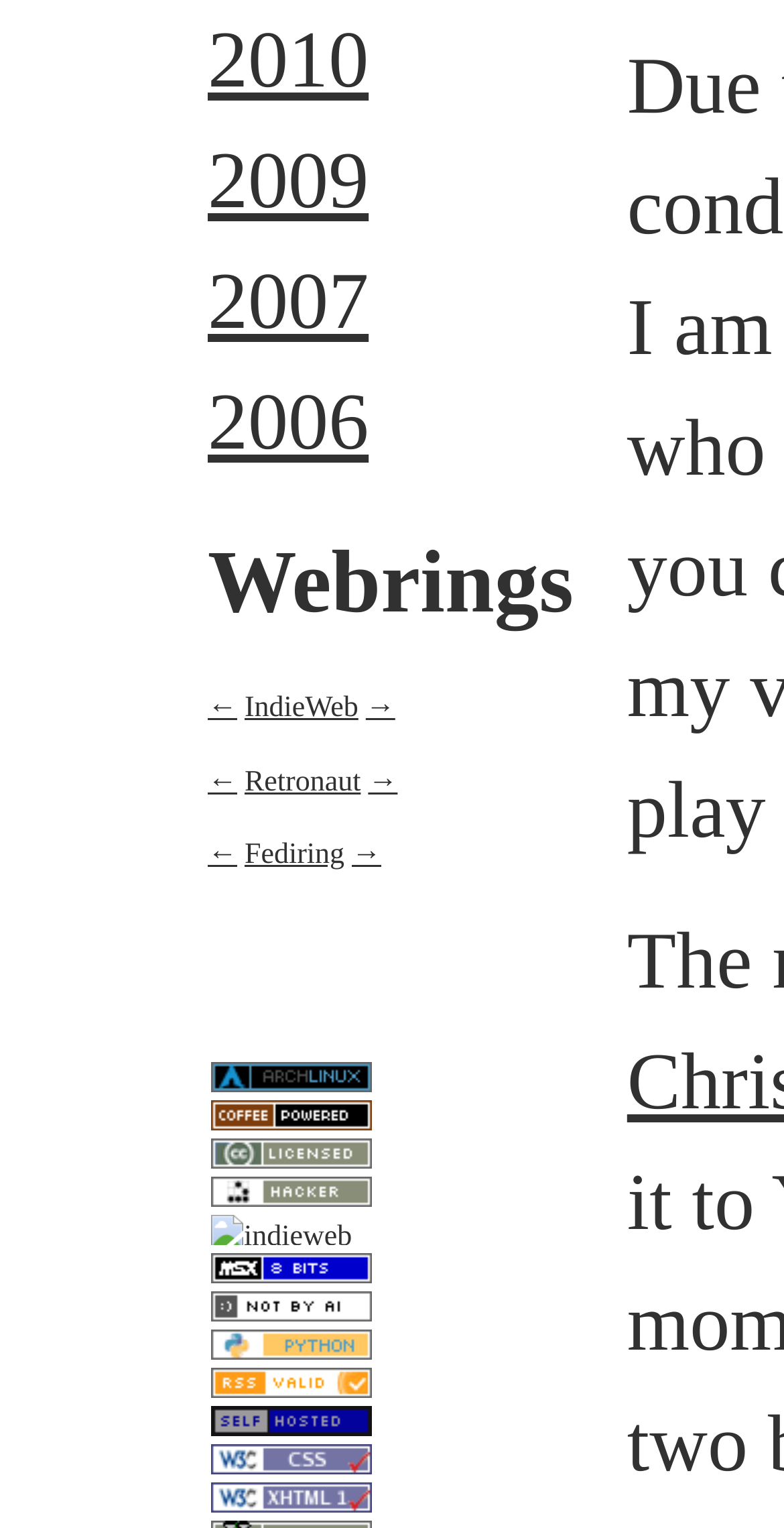Can you find the bounding box coordinates for the element to click on to achieve the instruction: "browse categories"?

None